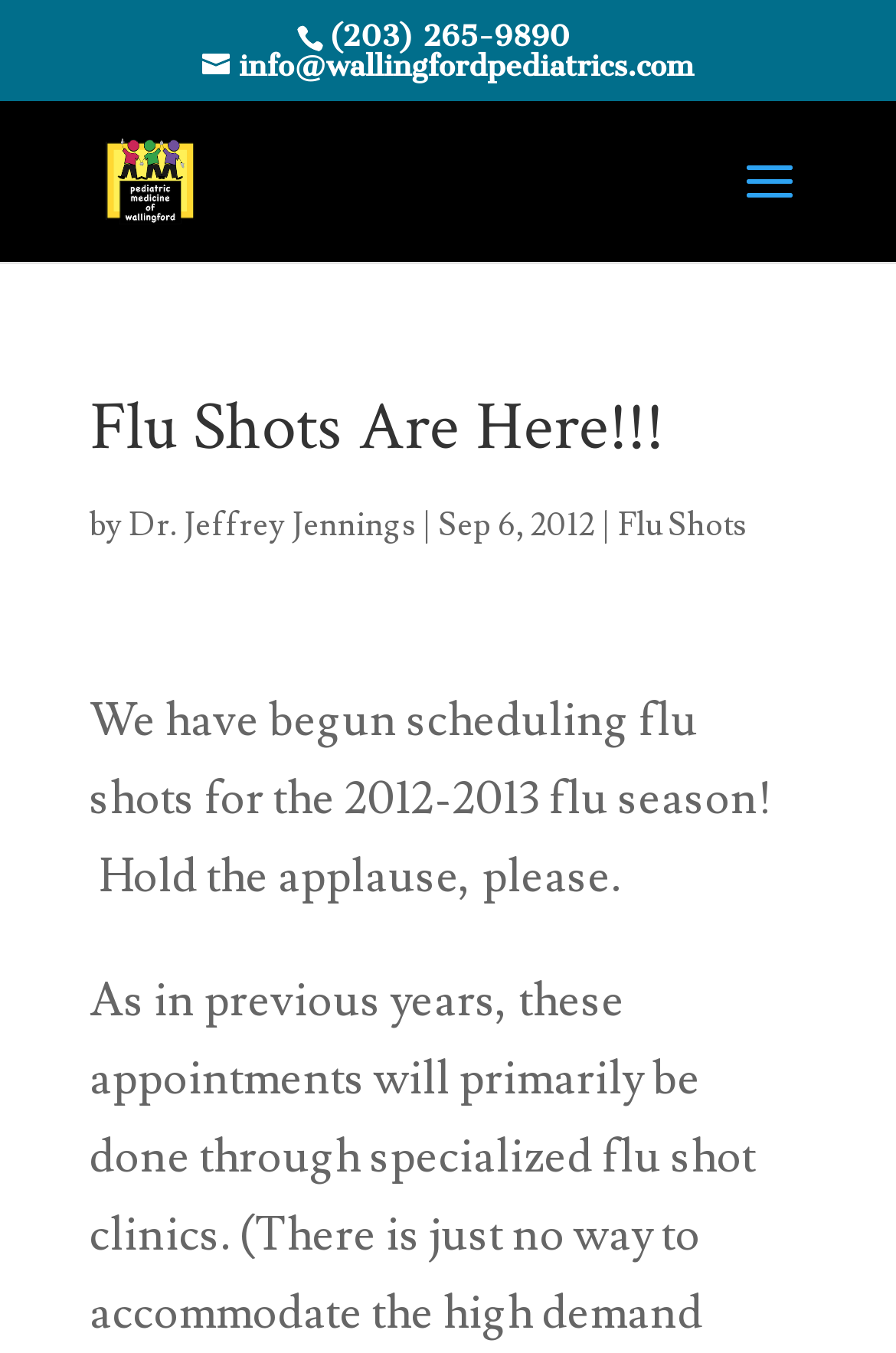Illustrate the webpage's structure and main components comprehensively.

The webpage appears to be a blog post or article from Wallingford Pediatrics, a medical practice. At the top of the page, there is a header section with the practice's contact information, including a phone number "(203) 265-9890" and an email address "info@wallingfordpediatrics.com". To the right of the email address is a small image of the practice's logo.

Below the header section, there is a search bar located roughly in the middle of the page, with a search box and a label "Search for:". 

The main content of the page is a blog post titled "Flu Shots Are Here!!!", which is a prominent heading that spans most of the page's width. The post is attributed to "Dr. Jeffrey Jennings" and is dated "Sep 6, 2012". The post's content is a short paragraph that announces the availability of flu shots for the 2012-2013 flu season, with a humorous tone. There is also a link to "Flu Shots" within the post, likely leading to more information on the topic.

Overall, the page has a simple and clean layout, with a clear focus on the blog post and its content.